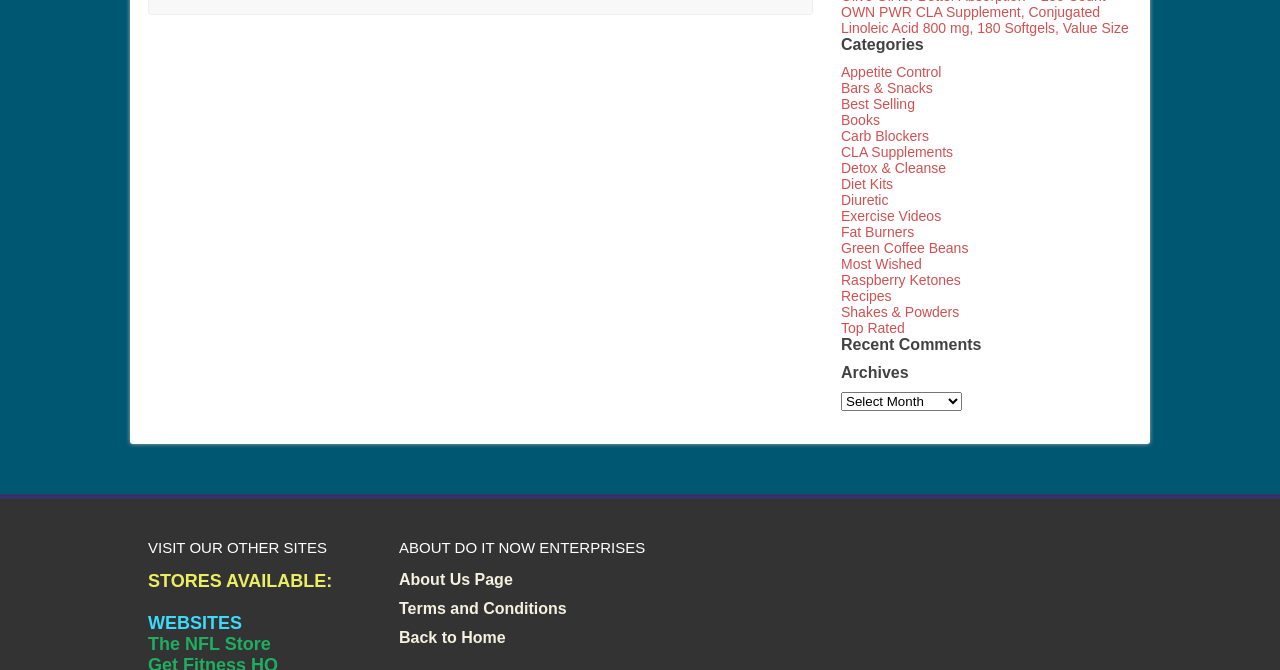Can you find the bounding box coordinates for the element to click on to achieve the instruction: "Click on the 'Back to Home' link"?

[0.312, 0.939, 0.395, 0.964]